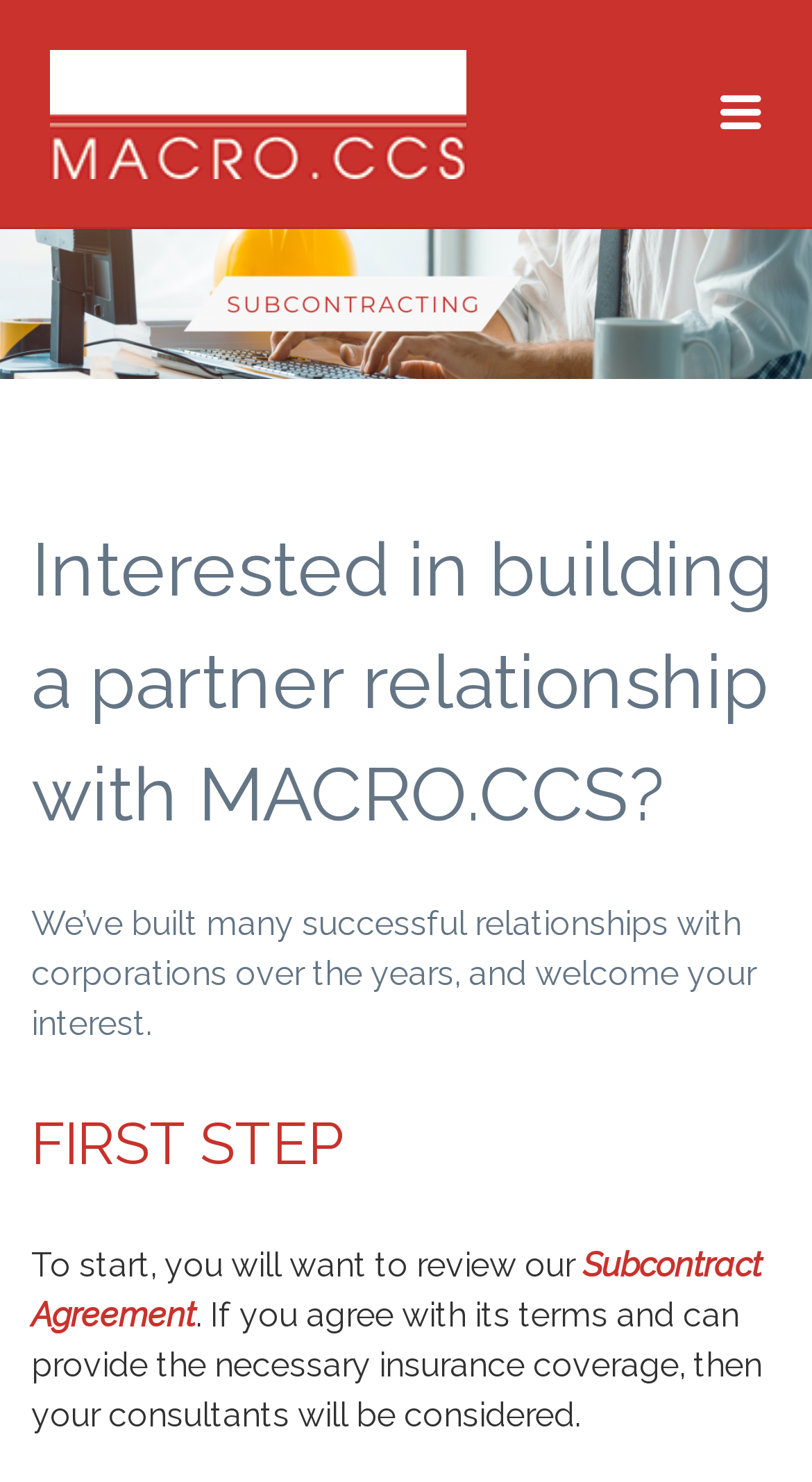What is required to be considered as a consultant?
Answer with a single word or phrase by referring to the visual content.

Insurance coverage